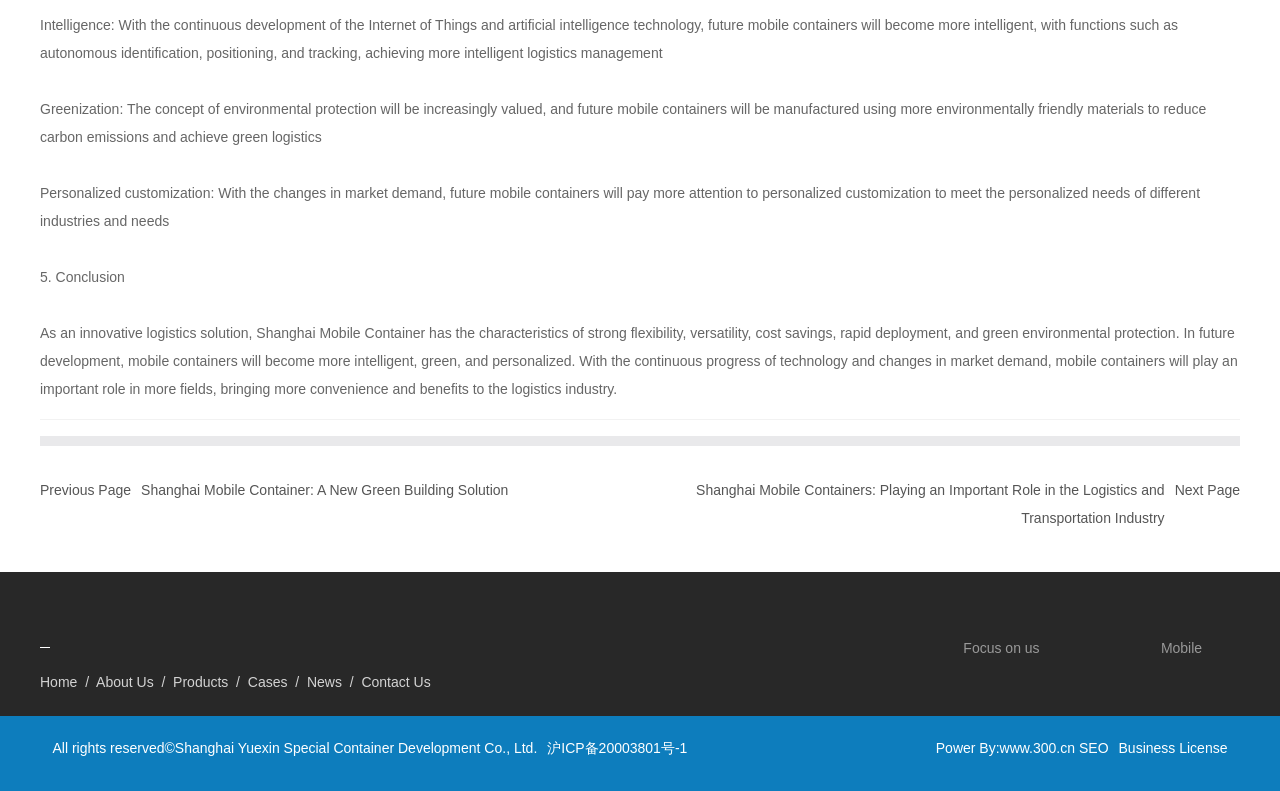What are the characteristics of Shanghai Mobile Container?
Look at the image and answer with only one word or phrase.

strong flexibility, versatility, cost savings, rapid deployment, and green environmental protection